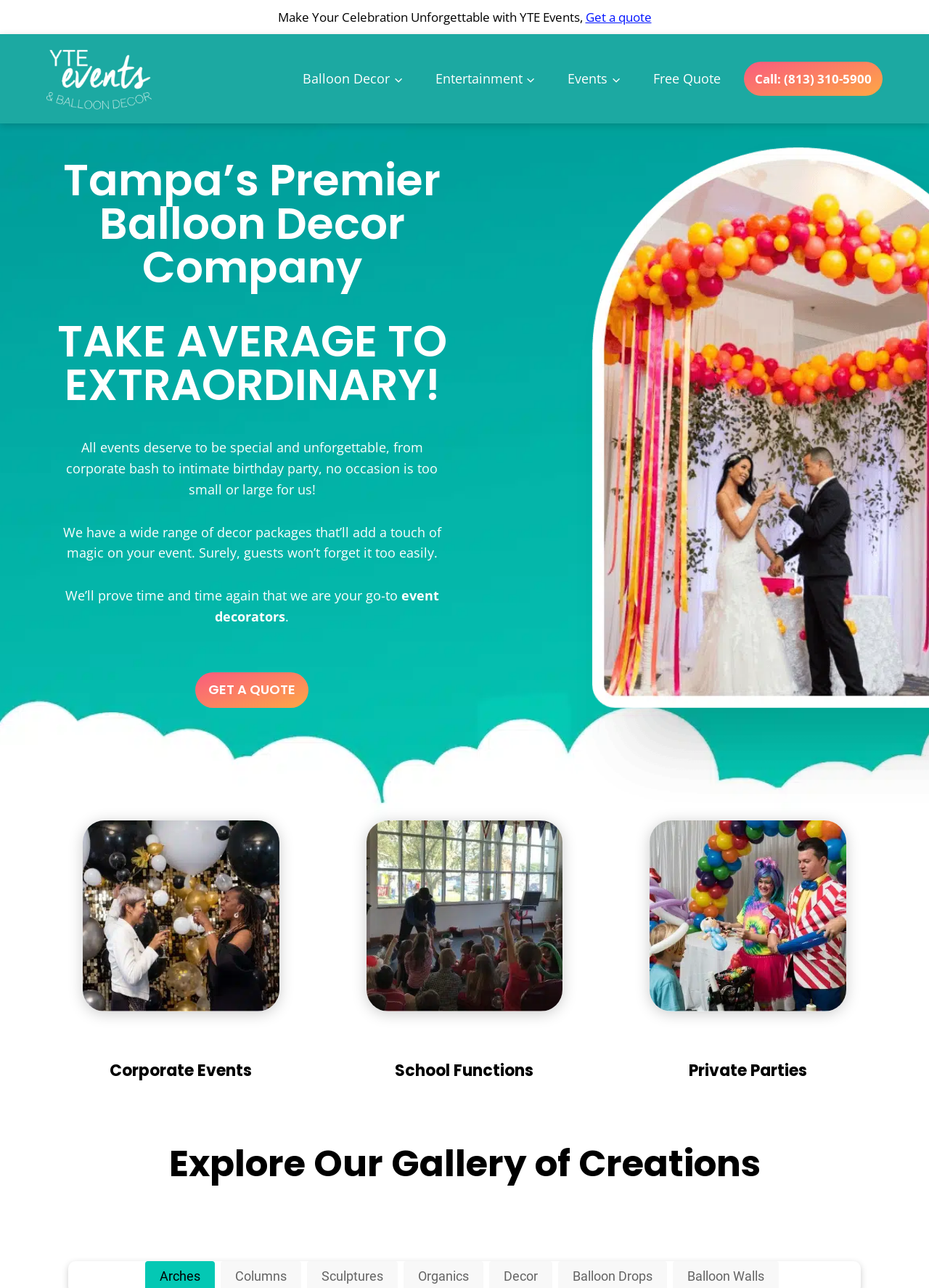Give a comprehensive overview of the webpage, including key elements.

This webpage is about YTE Events, a professional balloon decor company in Tampa, specializing in birthday party decoration services, corporate event decor, and balloon decorating delivery. 

At the top of the page, there is a heading that reads "Make Your Celebration Unforgettable with YTE Events" followed by a "Get a quote" link. To the left of this heading, there is a logo of YTE Events, which is an image. 

Below the logo, there is a primary navigation menu with links to "Balloon Decor", "Entertainment", "Events", and "Free Quote". 

On the right side of the page, there is a call-to-action link "Call: (813) 310-5900". Below this link, there are two headings: "Tampa’s Premier Balloon Decor Company" and "TAKE AVERAGE TO EXTRAORDINARY!". 

Following these headings, there are three paragraphs of text that describe the company's services, emphasizing that they can make any event special and unforgettable. 

Below the paragraphs, there is a "GET A QUOTE" link. To the left of this link, there is an image, likely a decorative element. 

Further down the page, there are three sections, each with a heading and an image. The headings are "Corporate Events", "School Functions", and "Private Parties". 

At the bottom of the page, there is a heading "Explore Our Gallery of Creations" and an image below it, likely a link to a gallery of the company's work.